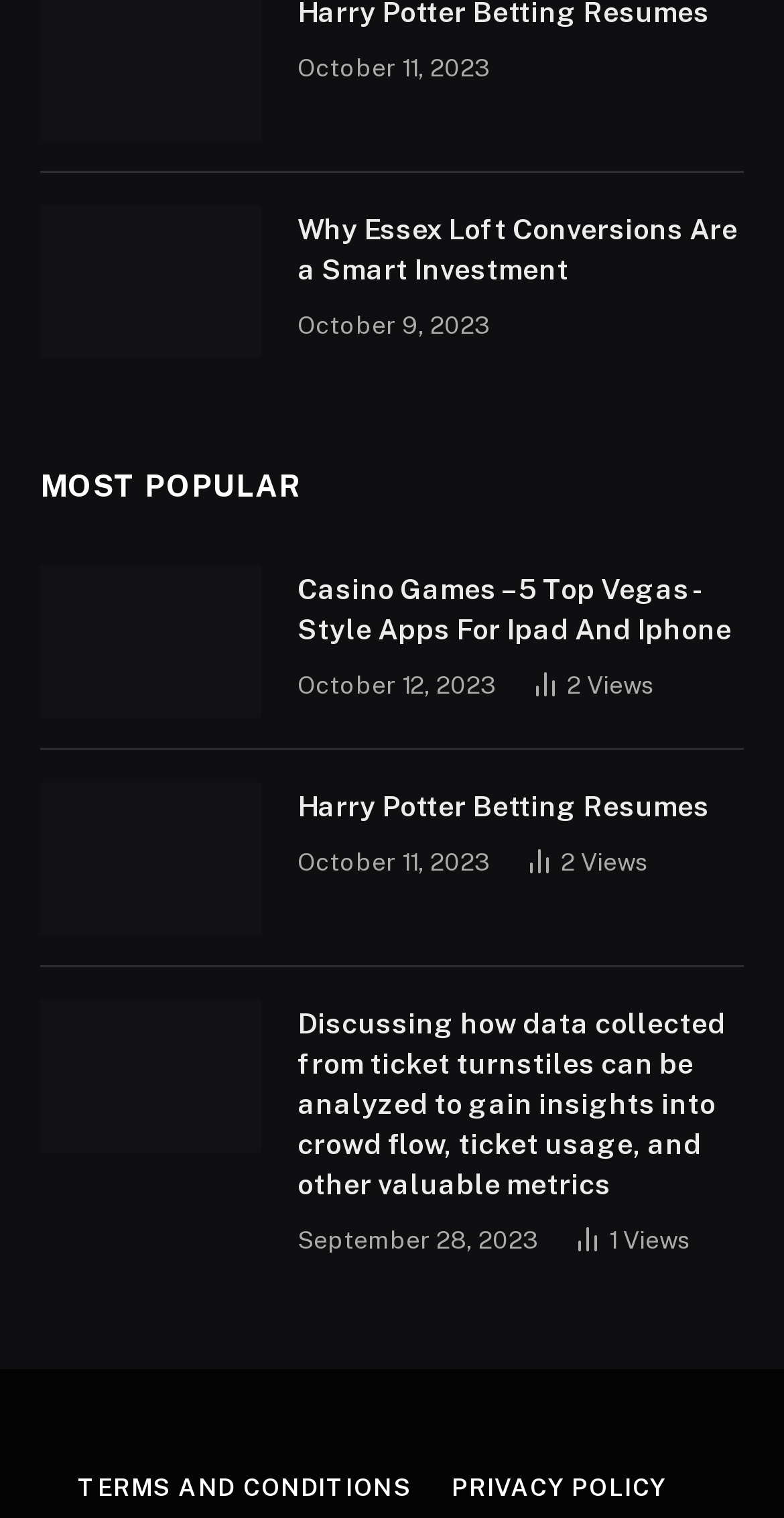Can you find the bounding box coordinates for the element to click on to achieve the instruction: "Search for something"?

None